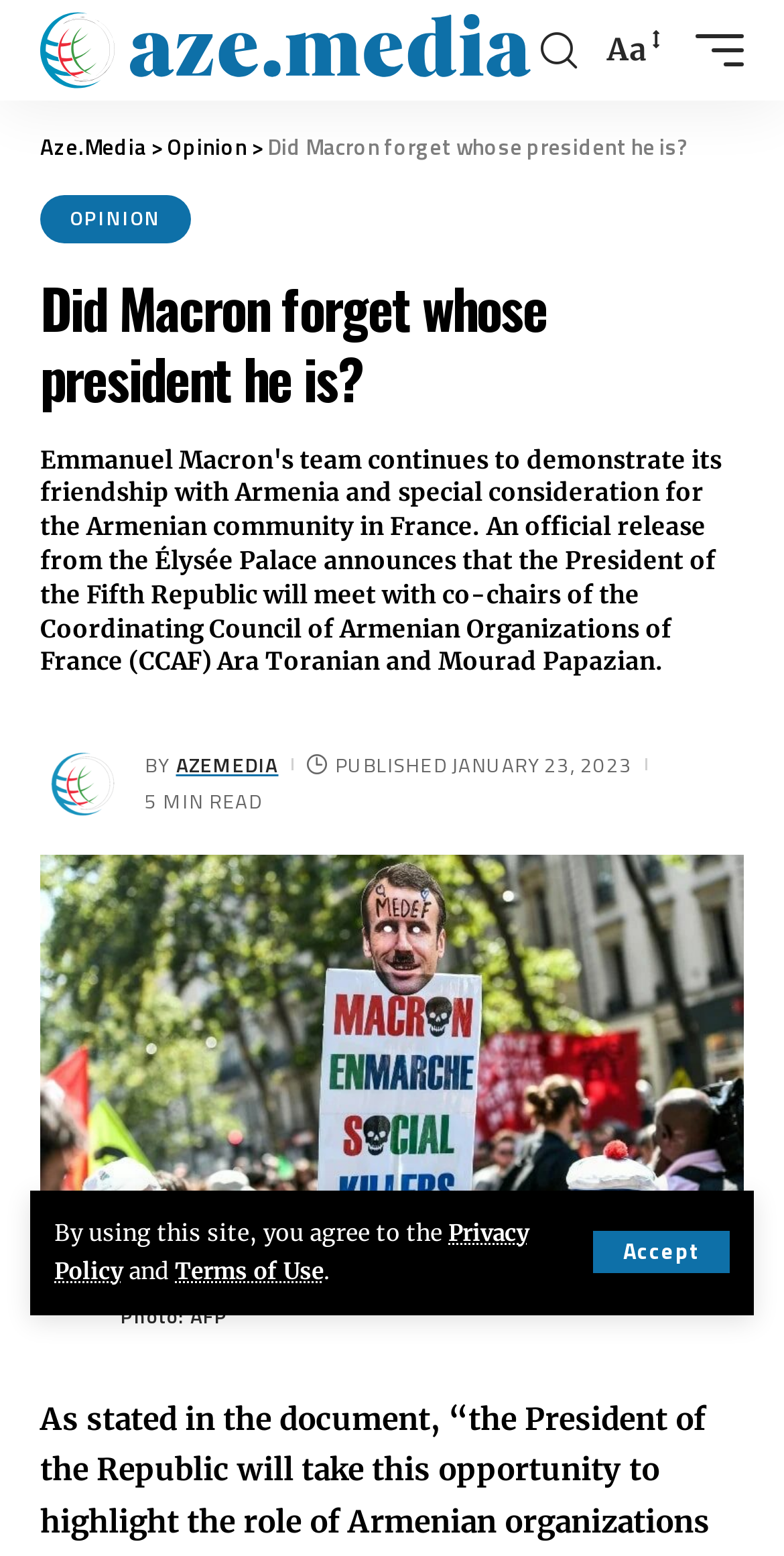Specify the bounding box coordinates of the element's region that should be clicked to achieve the following instruction: "Go to the opinion section". The bounding box coordinates consist of four float numbers between 0 and 1, in the format [left, top, right, bottom].

[0.213, 0.084, 0.315, 0.105]